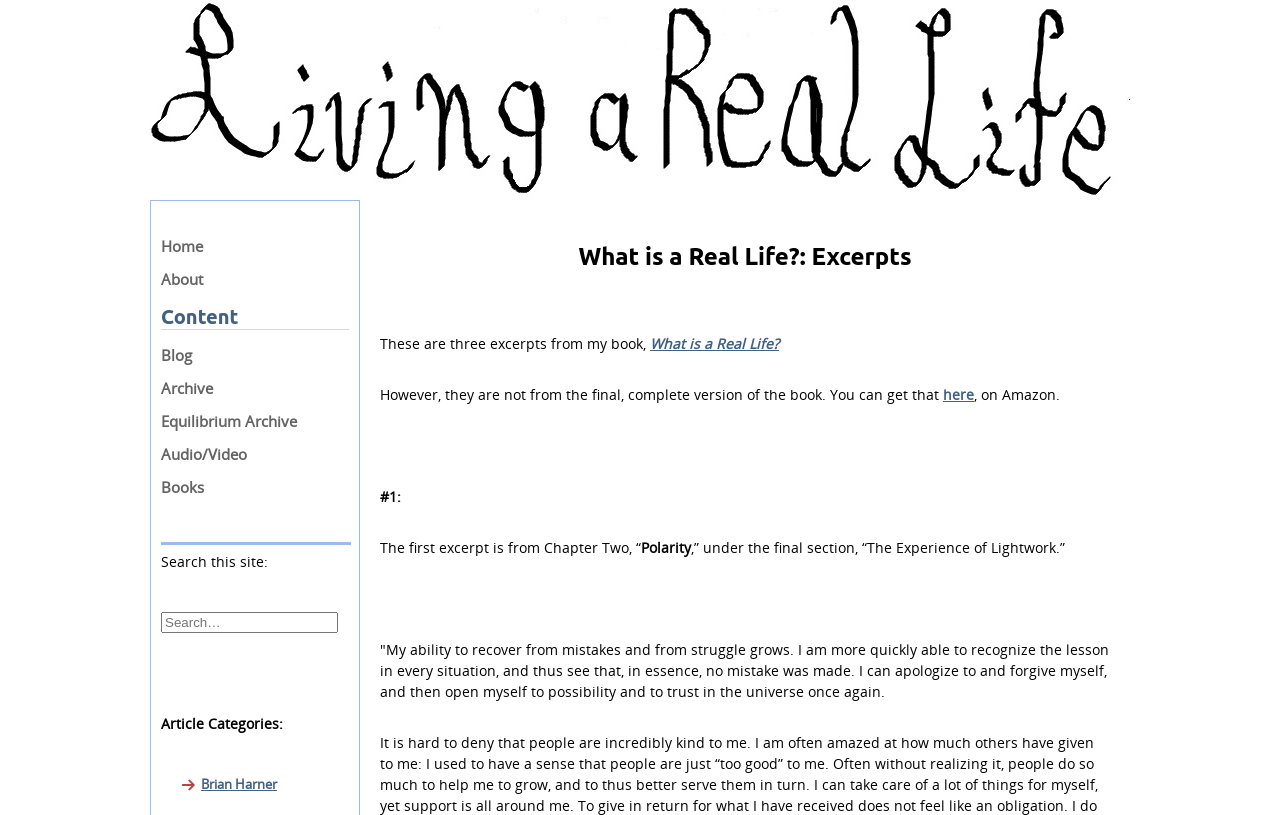What is the name of the author?
Please give a well-detailed answer to the question.

The name of the author is Brian Harner, as mentioned in the link 'Brian Harner' located at the bottom of the webpage.